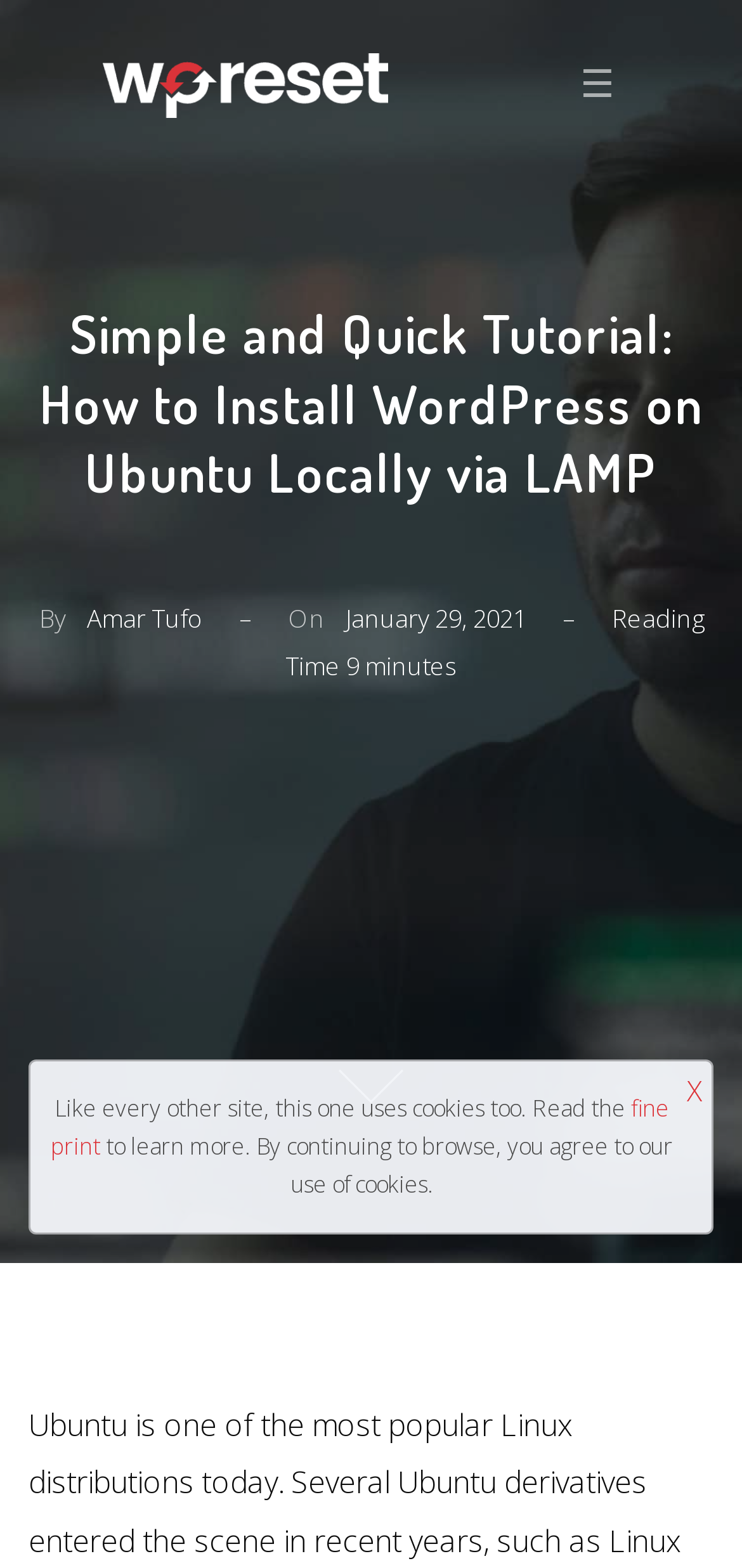Given the description fine print, predict the bounding box coordinates of the UI element. Ensure the coordinates are in the format (top-left x, top-left y, bottom-right x, bottom-right y) and all values are between 0 and 1.

[0.068, 0.696, 0.901, 0.741]